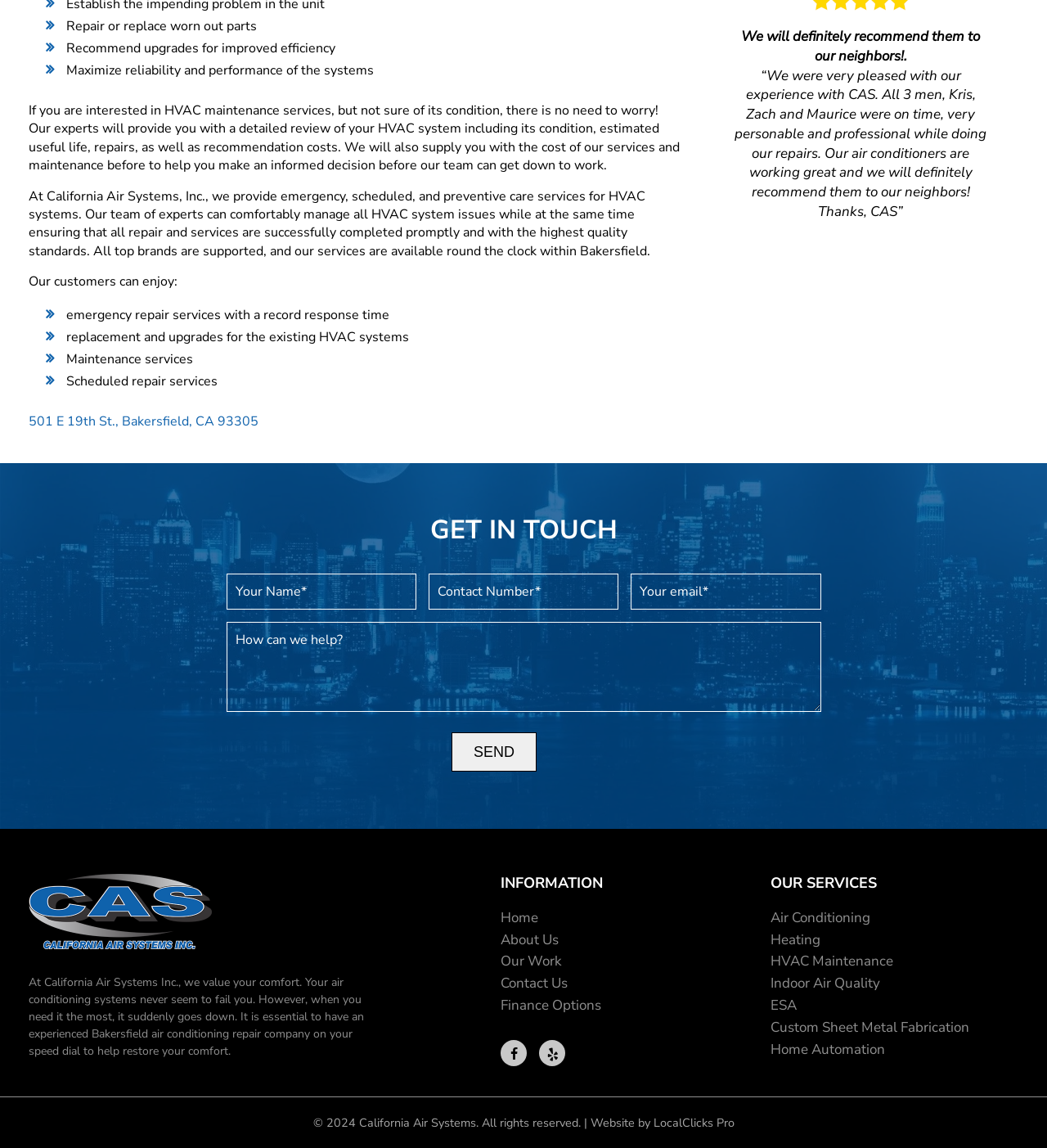Please identify the bounding box coordinates for the region that you need to click to follow this instruction: "Click the 'Send' button".

[0.431, 0.638, 0.512, 0.672]